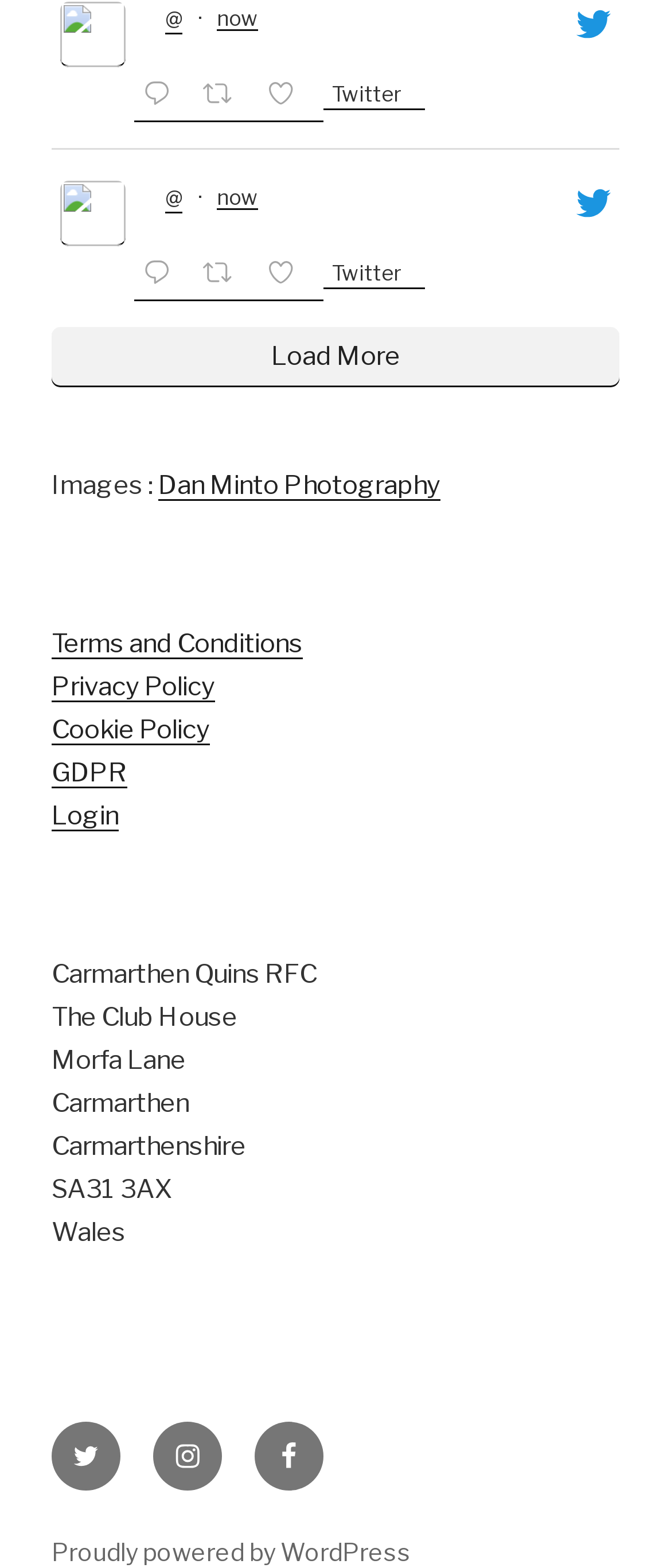Determine the bounding box coordinates for the UI element matching this description: "investerarpengarbaam.web.app".

None